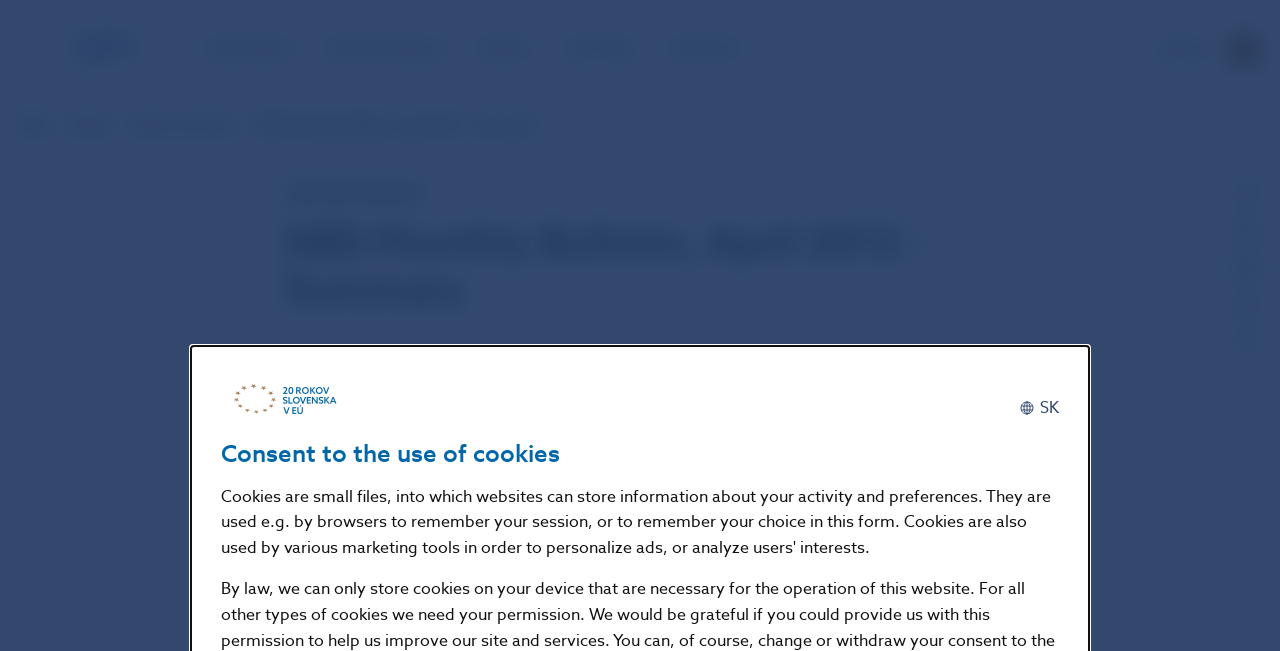Identify the bounding box for the described UI element. Provide the coordinates in (top-left x, top-left y, bottom-right x, bottom-right y) format with values ranging from 0 to 1: parent_node: NBS TASKS title="Domov"

[0.016, 0.038, 0.117, 0.114]